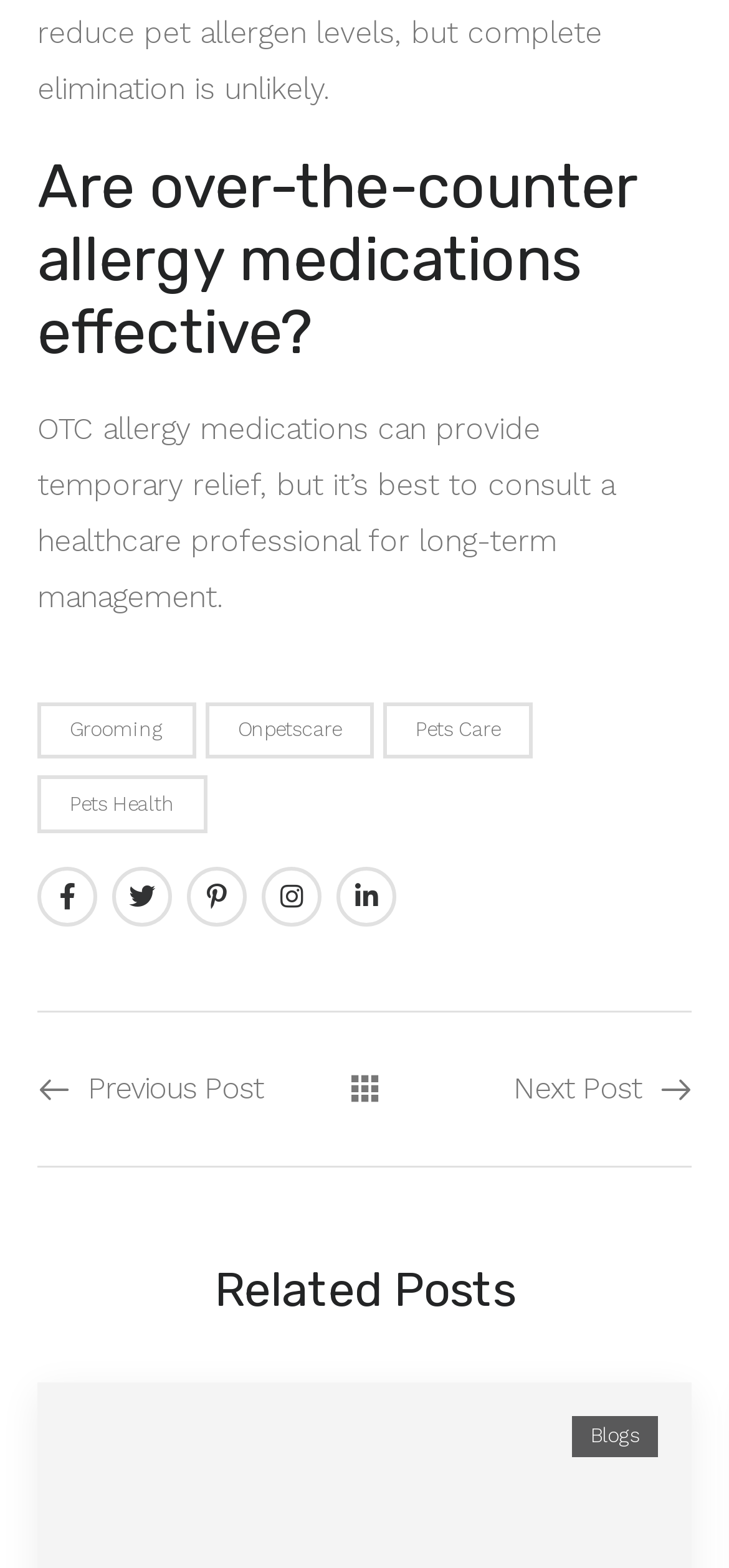Highlight the bounding box coordinates of the element that should be clicked to carry out the following instruction: "View 'Related Posts'". The coordinates must be given as four float numbers ranging from 0 to 1, i.e., [left, top, right, bottom].

[0.051, 0.804, 0.949, 0.84]